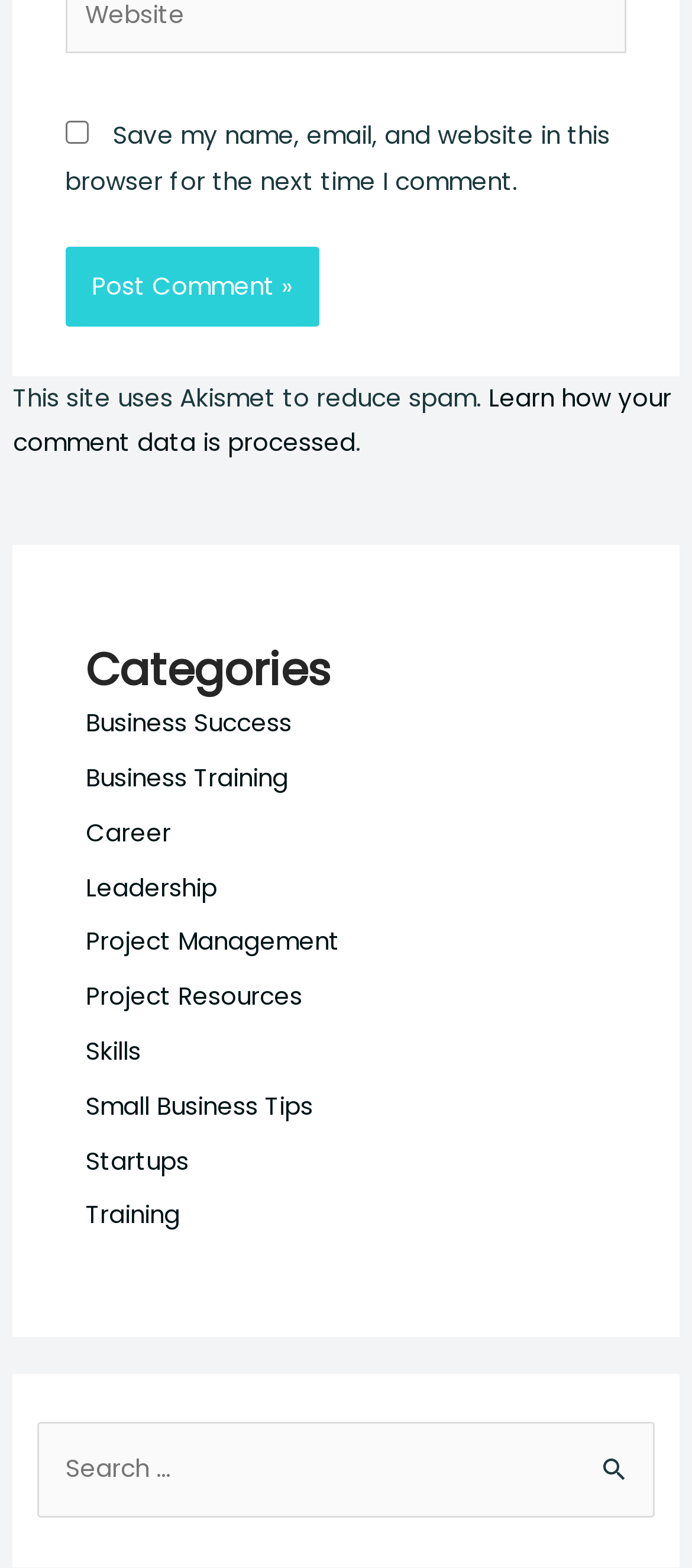Determine the bounding box coordinates of the target area to click to execute the following instruction: "Check the checkbox to save your name and email."

[0.094, 0.077, 0.127, 0.092]